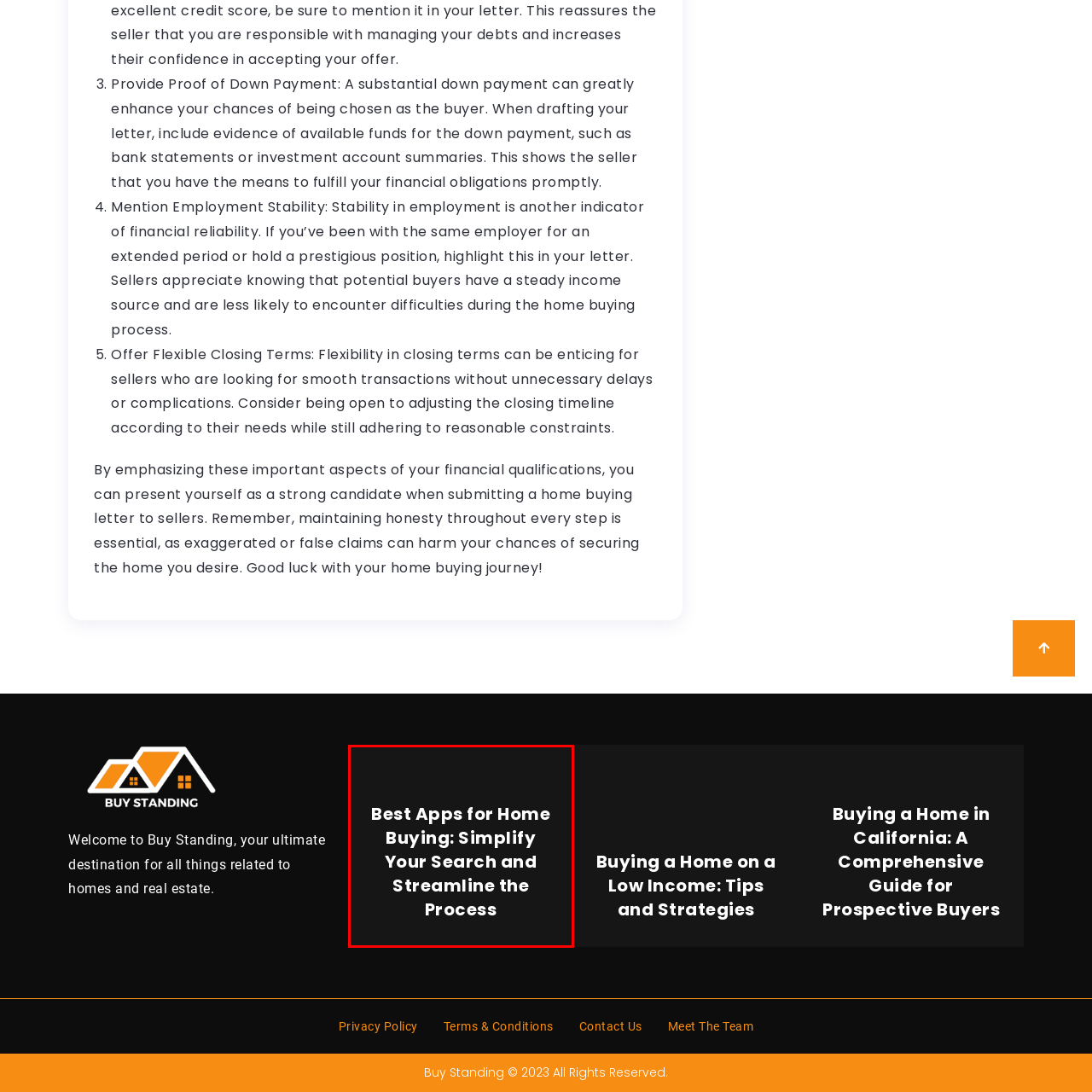What is the tone of the heading?
Observe the image within the red bounding box and formulate a detailed response using the visual elements present.

The caption states that the heading invites readers to explore various tools designed to assist homebuyers, which suggests that the tone of the heading is inviting and encouraging.